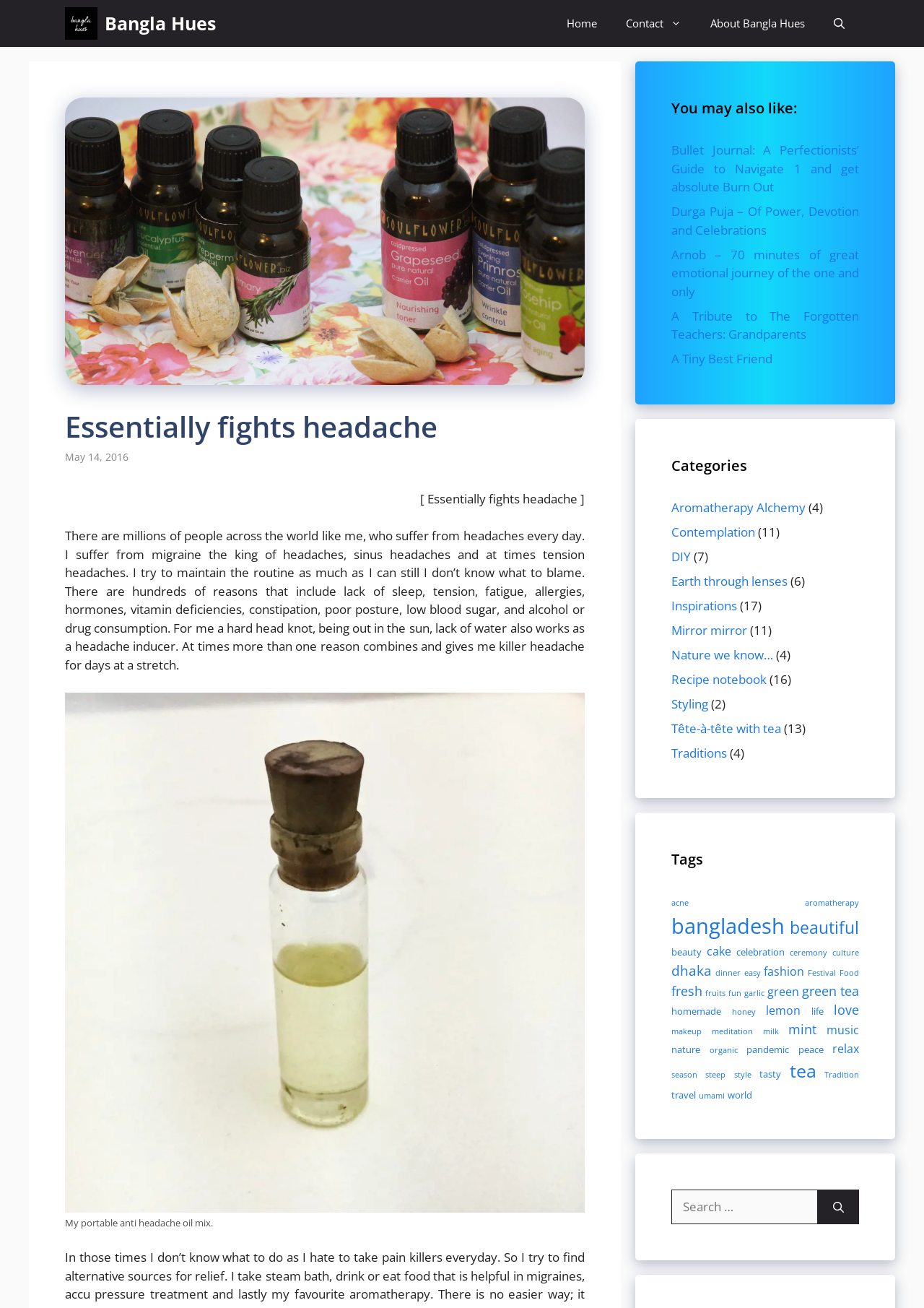Please give a short response to the question using one word or a phrase:
What is the name of the website?

Bangla Hues